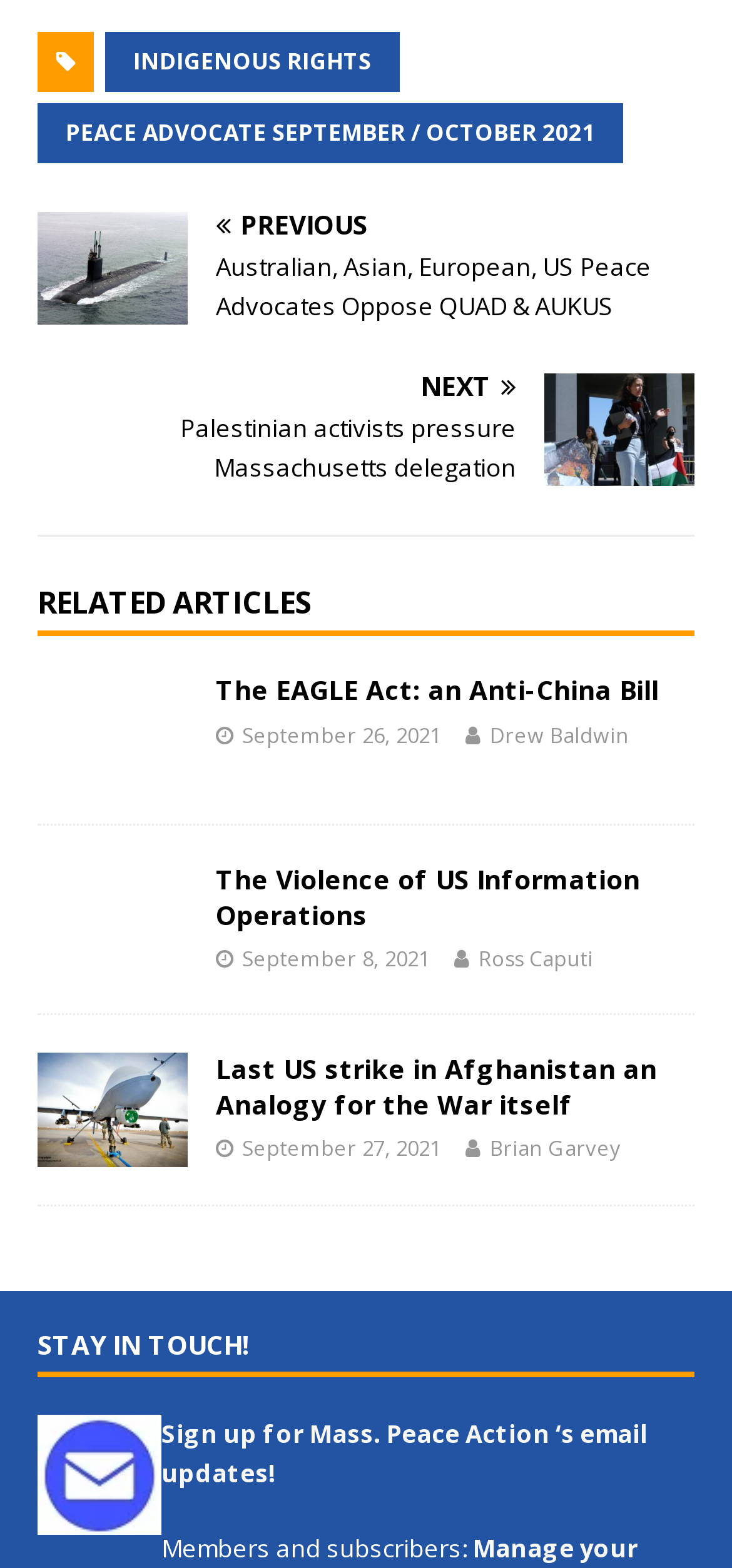Predict the bounding box of the UI element based on the description: "NextPalestinian activists pressure Massachusetts delegation". The coordinates should be four float numbers between 0 and 1, formatted as [left, top, right, bottom].

[0.051, 0.238, 0.949, 0.311]